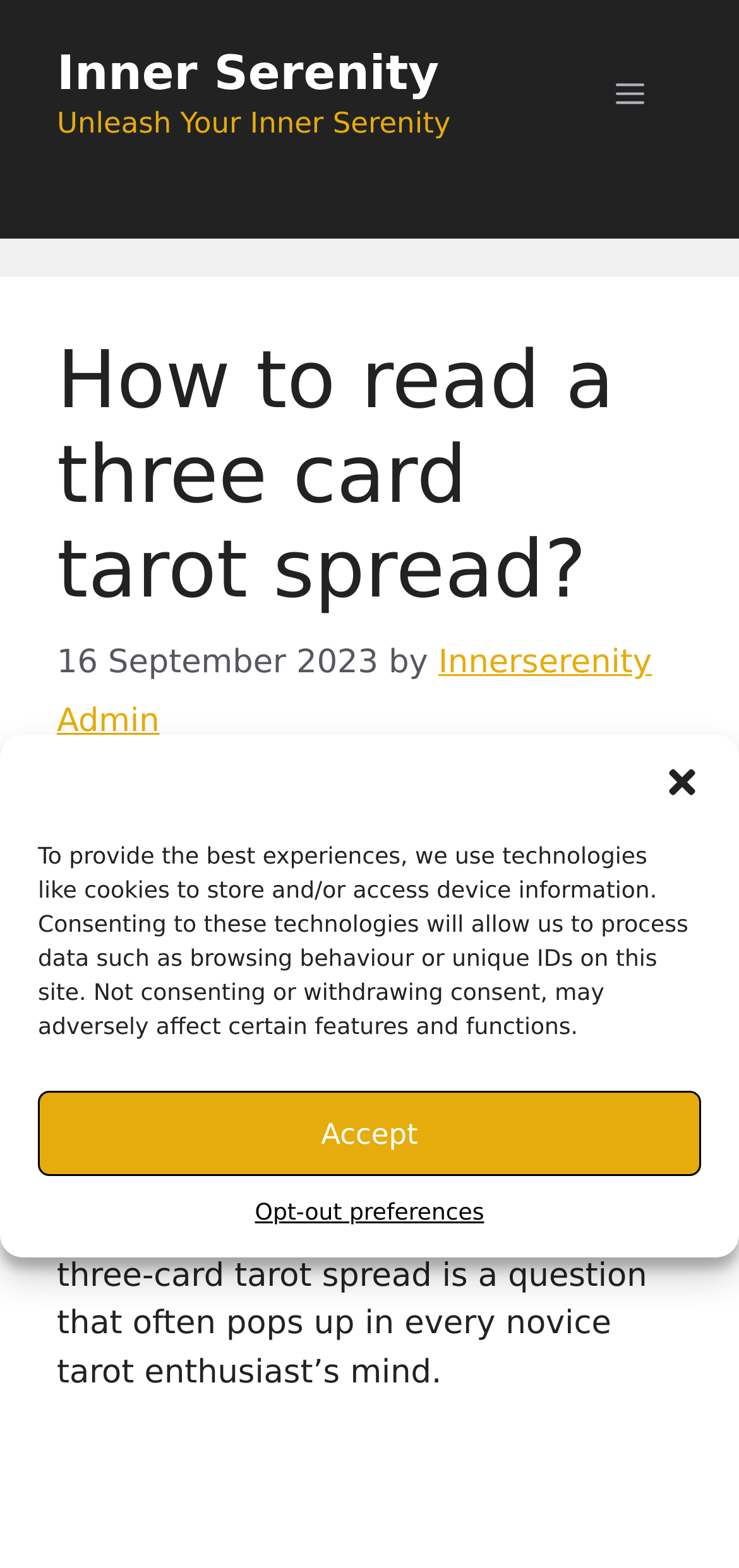What is the purpose of the article?
Respond with a short answer, either a single word or a phrase, based on the image.

To explain how to read a three-card tarot spread